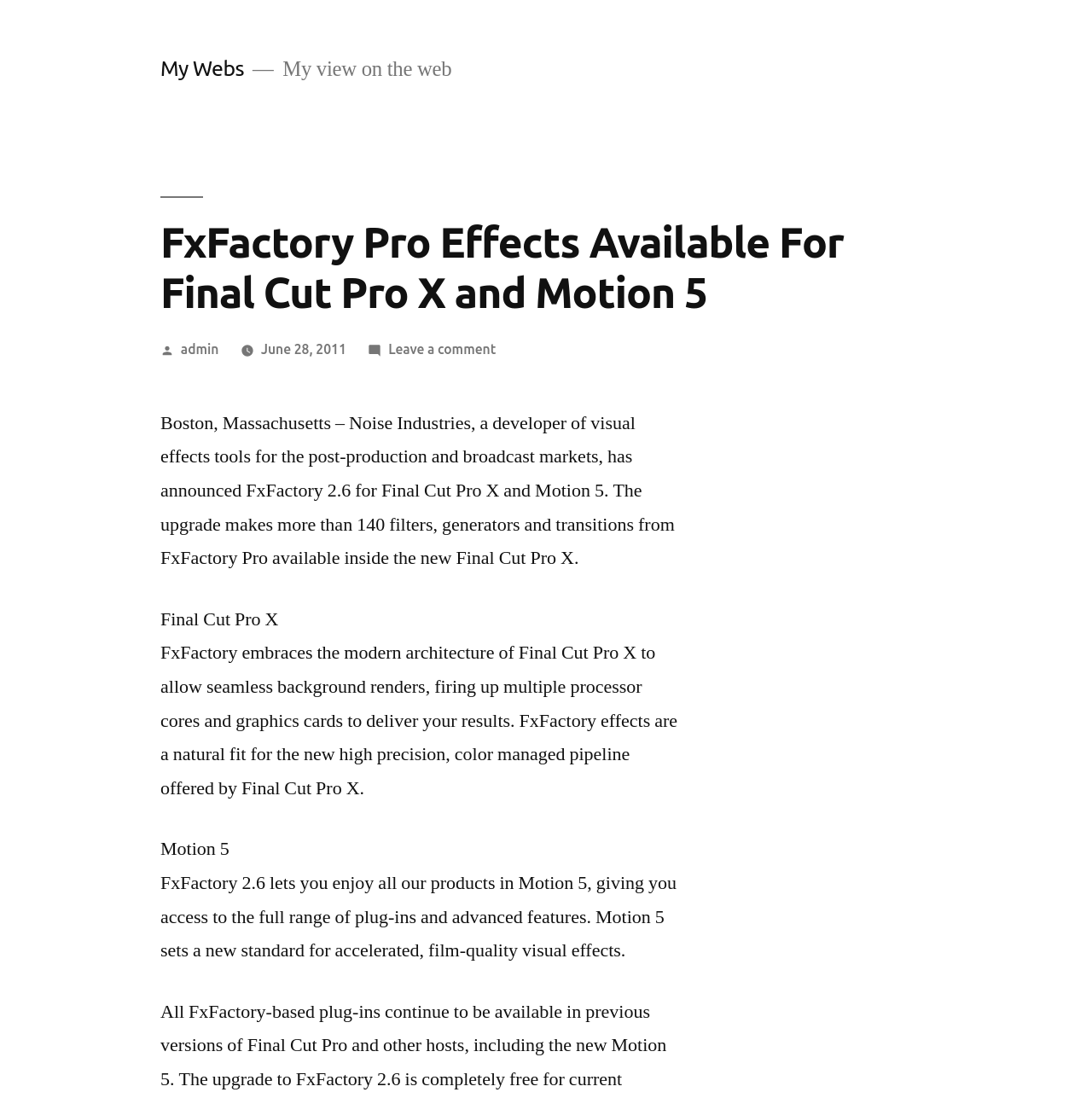Examine the screenshot and answer the question in as much detail as possible: What is the version of FxFactory announced?

The version of FxFactory announced can be found in the text 'Noise Industries, a developer of visual effects tools for the post-production and broadcast markets, has announced FxFactory 2.6 for Final Cut Pro X and Motion 5.'